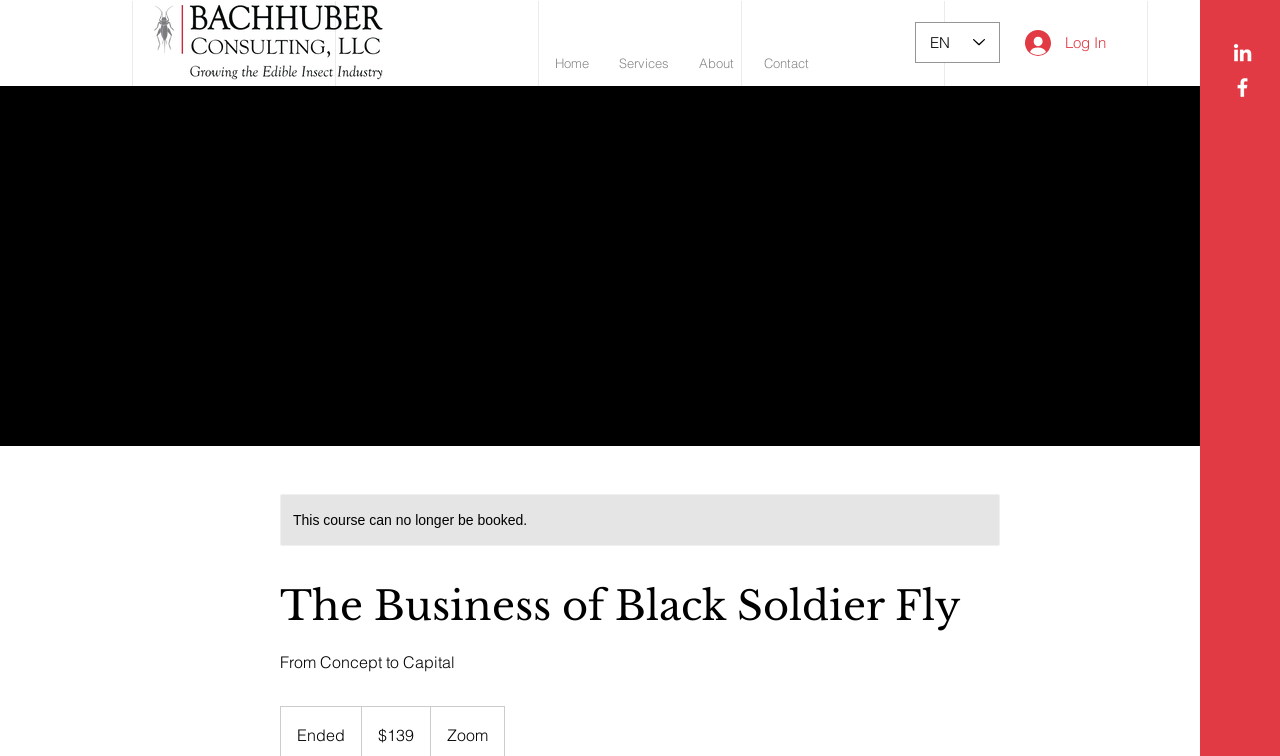Construct a comprehensive description capturing every detail on the webpage.

This webpage is about "The Business of Black Soldier Fly" course, offered by Bachhuber Consulting. At the top right corner, there is a social bar with links to LinkedIn and Facebook. Below the social bar, the Bachhuber Consulting logo is displayed. 

A navigation menu is located at the top center of the page, with links to "Home", "Services", "About", and "Contact". To the right of the navigation menu, there is a "Log In" button with an icon. Next to the "Log In" button, a language selector is available, currently set to English.

The main content of the page is divided into sections. At the top, there is a heading "The Business of Black Soldier Fly" with a subheading "From Concept to Capital". Below the heading, there is a notice stating "This course can no longer be booked." The course details are provided, including the price of 139 US dollars. Additionally, the course is mentioned to be held on Zoom.